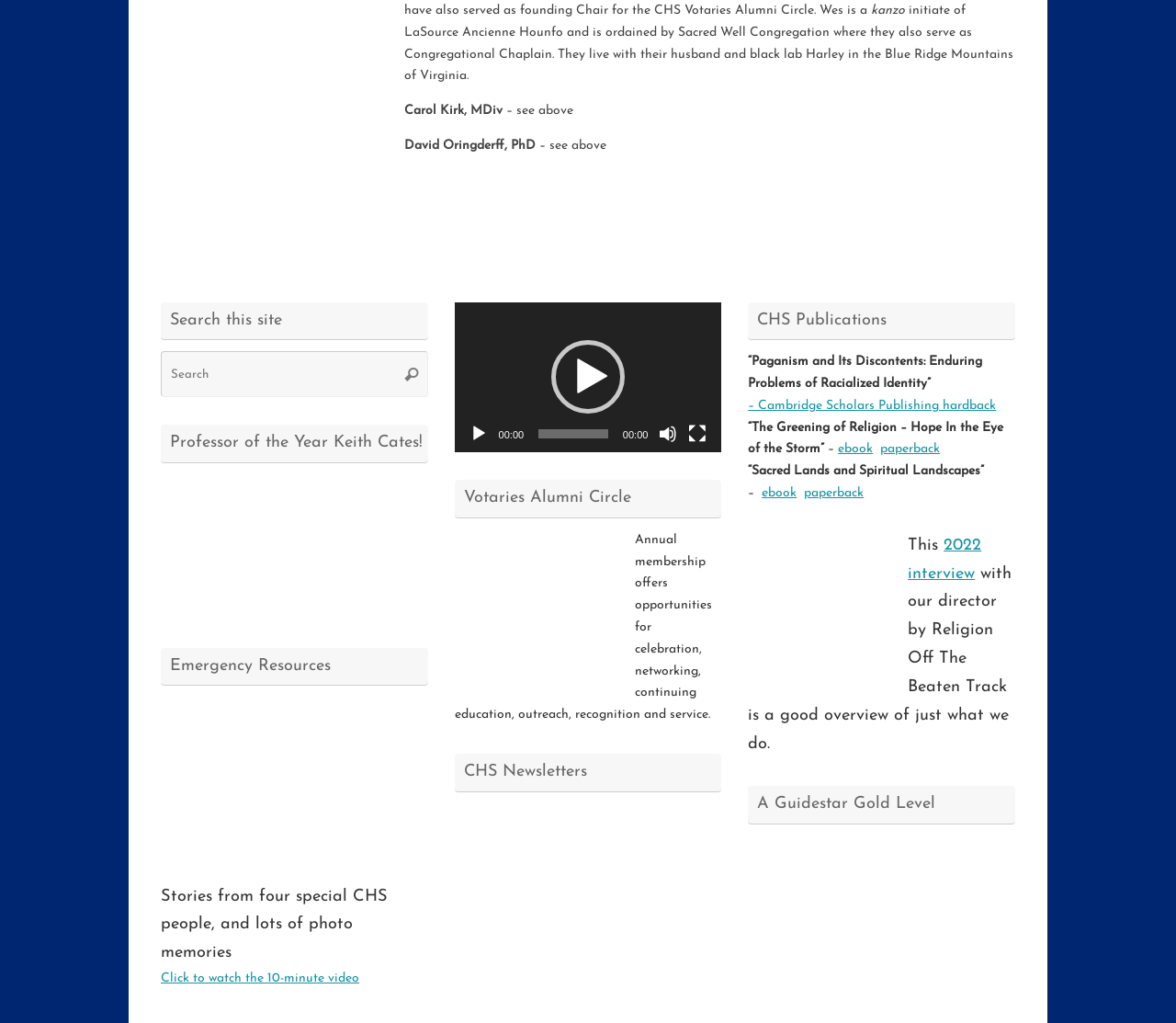Please provide a comprehensive response to the question based on the details in the image: What is the purpose of the search box?

I found a heading element with the text 'Search this site' and a search box element with a placeholder text 'Search for:', so I concluded that the purpose of the search box is to search this site.